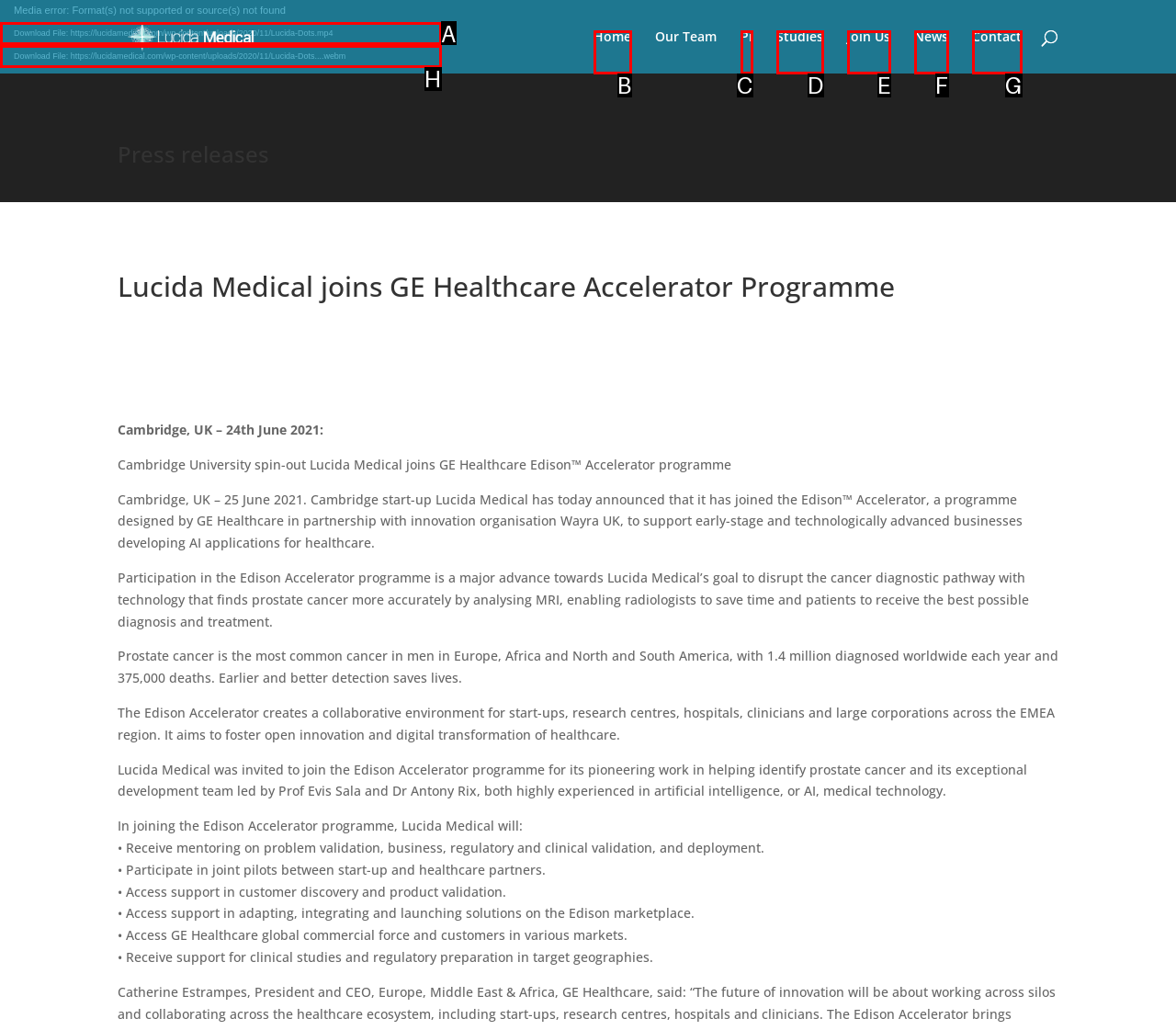Match the HTML element to the description: Download File: https://lucidamedical.com/wp-content/uploads/2020/11/Lucida-Dots.mp4. Respond with the letter of the correct option directly.

A